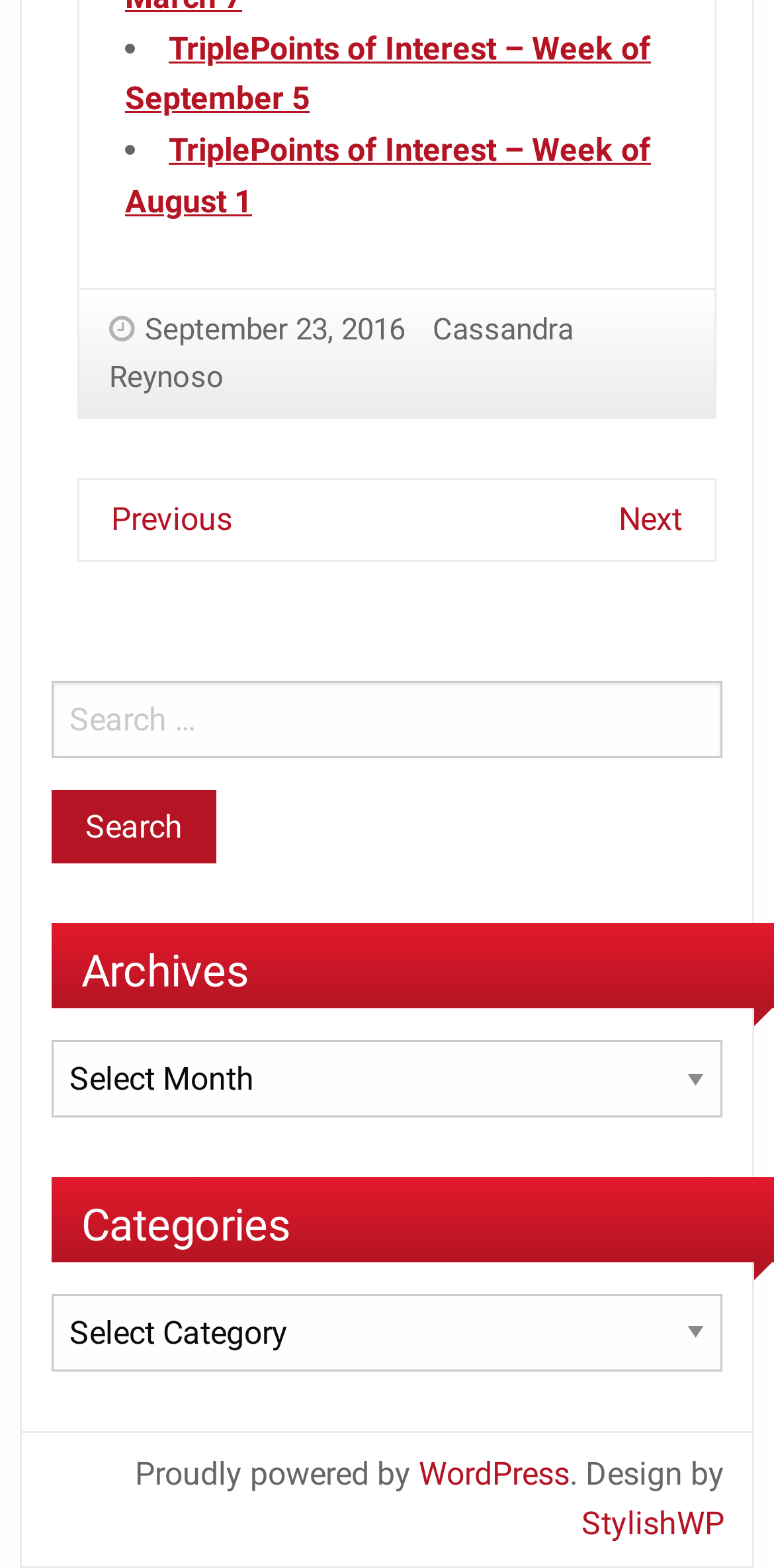Please identify the bounding box coordinates of the clickable area that will allow you to execute the instruction: "Visit WordPress website".

[0.541, 0.928, 0.736, 0.952]